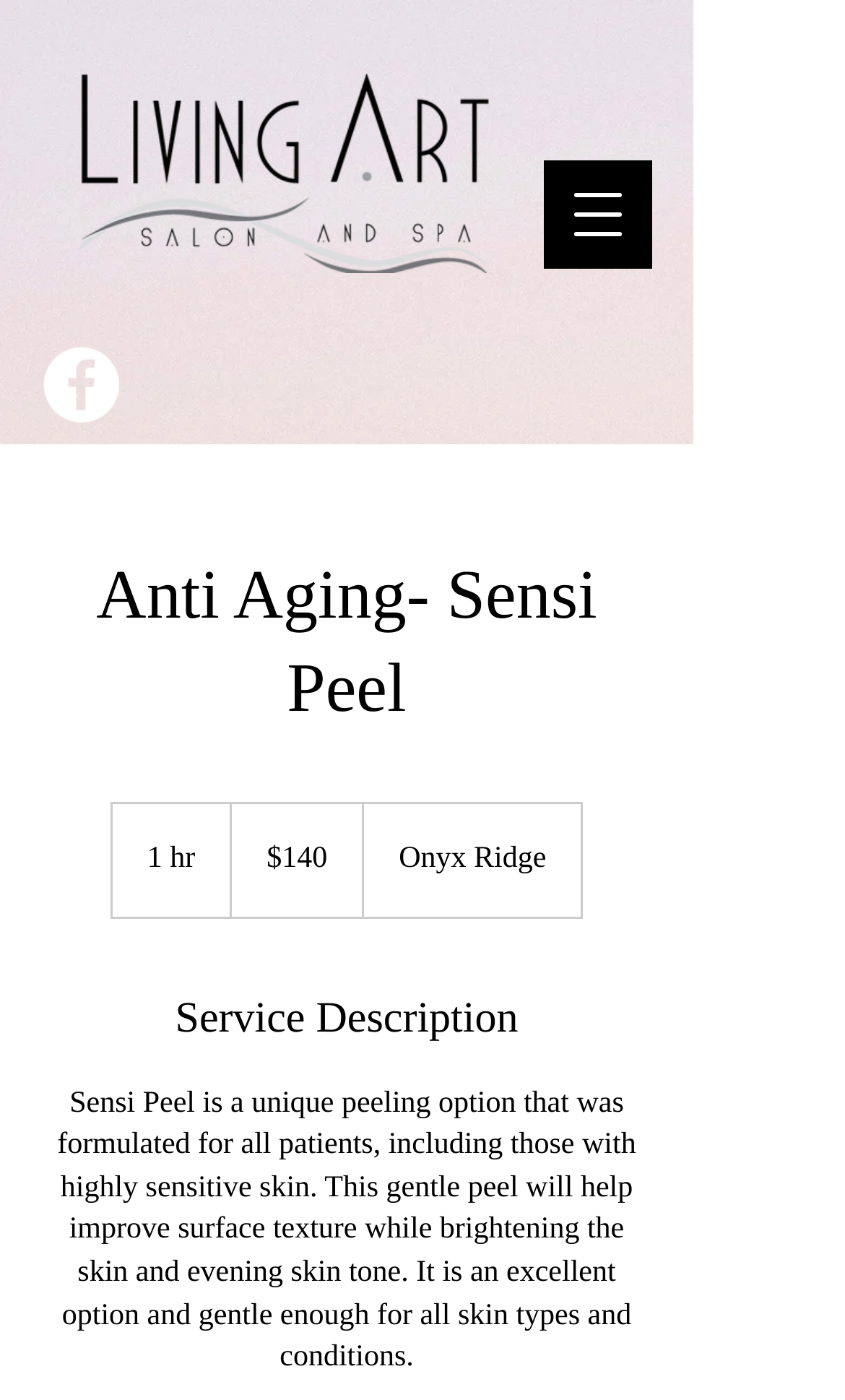What is the location of the Sensi Peel service?
Please give a detailed and thorough answer to the question, covering all relevant points.

I found the location of the Sensi Peel service by looking at the text 'Onyx Ridge' which is located below the image and above the service description.